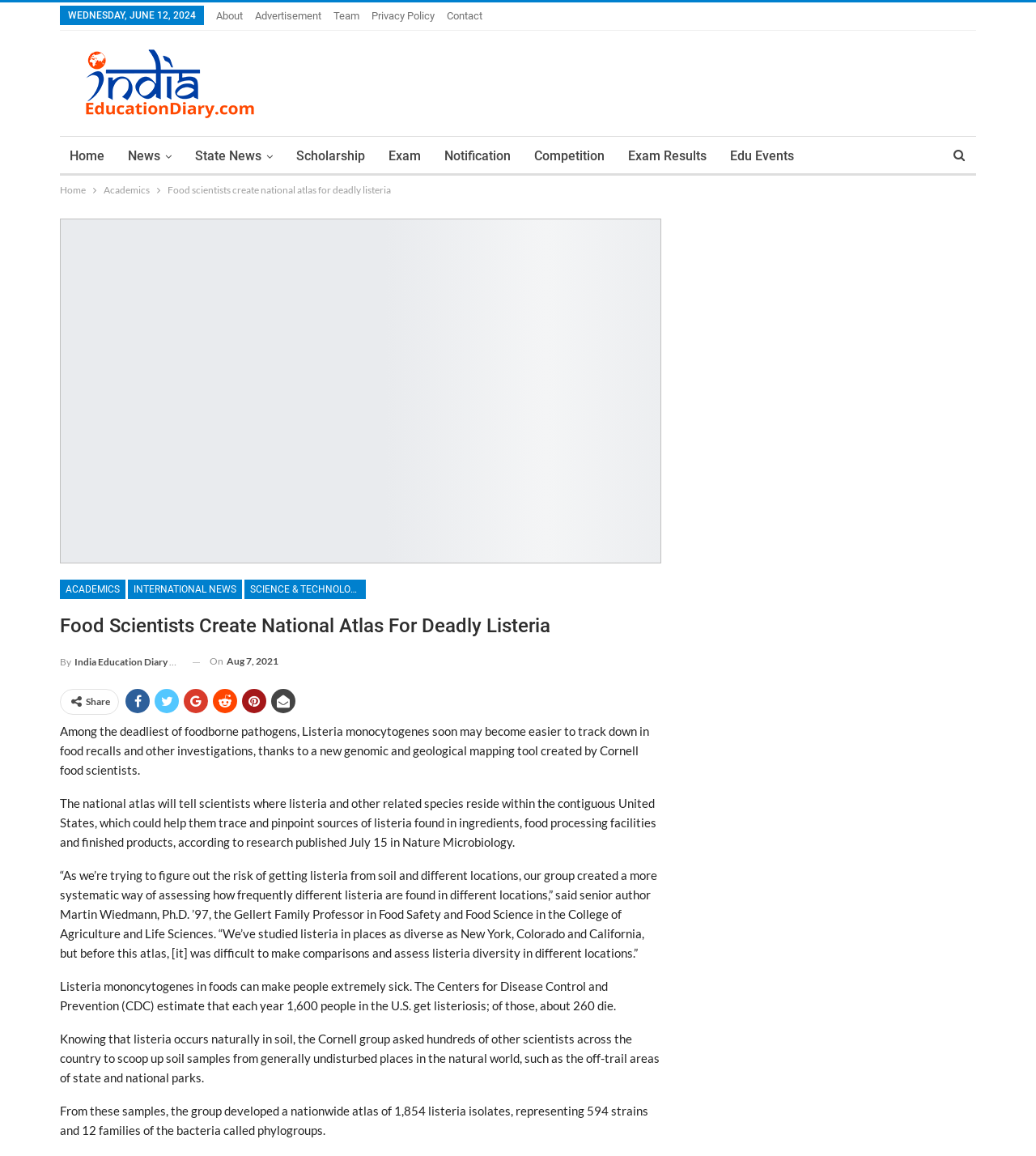Provide an in-depth caption for the webpage.

This webpage is about food scientists creating a national atlas for tracking Listeria, a deadly foodborne pathogen. At the top of the page, there is a date "WEDNESDAY, JUNE 12, 2024" and a row of links including "About", "Advertisement", "Team", "Privacy Policy", and "Contact". Below this, there is a layout table with a publisher's logo and a link to the publisher's page.

On the left side of the page, there is a navigation menu with links to "Home", "News", "State News", "Scholarship", "Exam", "Notification", "Competition", "Exam Results", and "Edu Events". Above this menu, there is a breadcrumbs navigation with links to "Home" and "Academics".

The main content of the page is an article about the national atlas for Listeria. The article's title is "Food Scientists Create National Atlas For Deadly Listeria" and it is followed by a link to the category "ACADEMICS" and other related categories. The article's author and publication date are also provided.

The article itself is divided into several paragraphs, with the first paragraph explaining the purpose of the national atlas. The following paragraphs provide more details about the atlas, including how it was created and its potential uses. There are also quotes from the senior author of the research, Martin Wiedmann, about the importance of the atlas.

Throughout the article, there are social media sharing links and a timestamp indicating when the article was published. At the bottom of the page, there is no visible content.